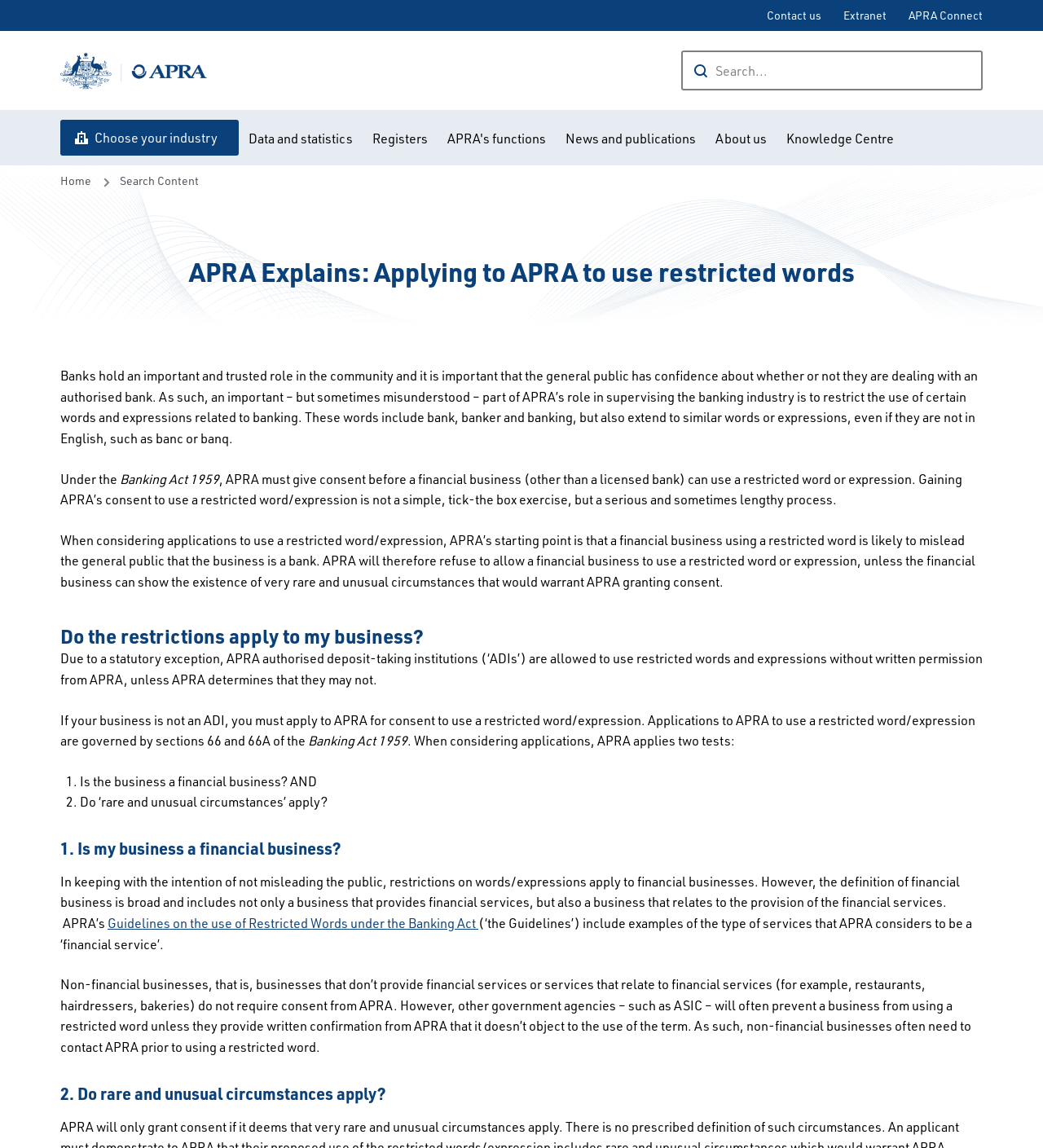Given the description "Facebook", determine the bounding box of the corresponding UI element.

None